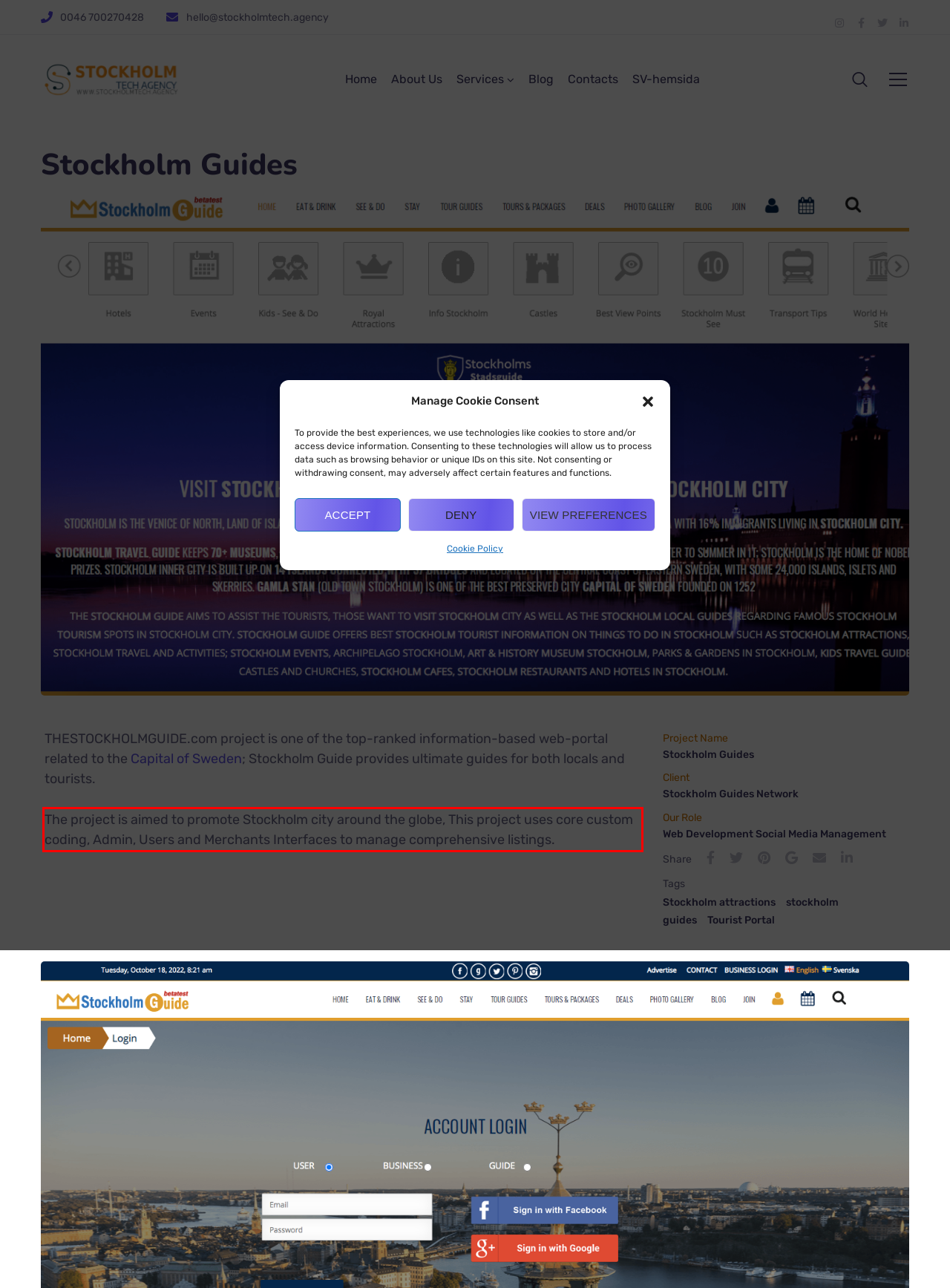Examine the webpage screenshot and use OCR to obtain the text inside the red bounding box.

The project is aimed to promote Stockholm city around the globe, This project uses core custom coding, Admin, Users and Merchants Interfaces to manage comprehensive listings.